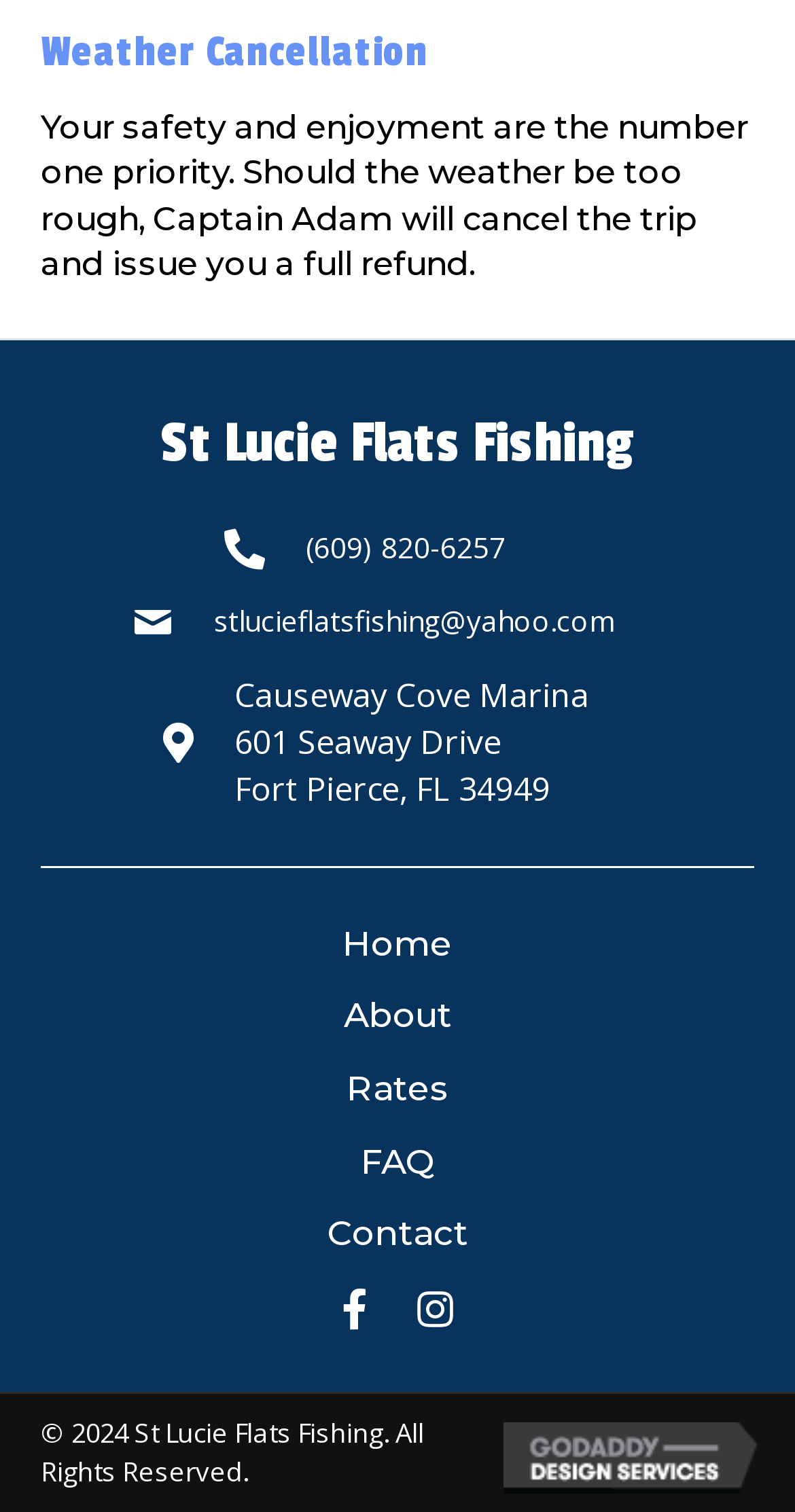Locate the bounding box coordinates of the clickable element to fulfill the following instruction: "Email stlucieflatsfishing@yahoo.com". Provide the coordinates as four float numbers between 0 and 1 in the format [left, top, right, bottom].

[0.269, 0.397, 0.774, 0.423]